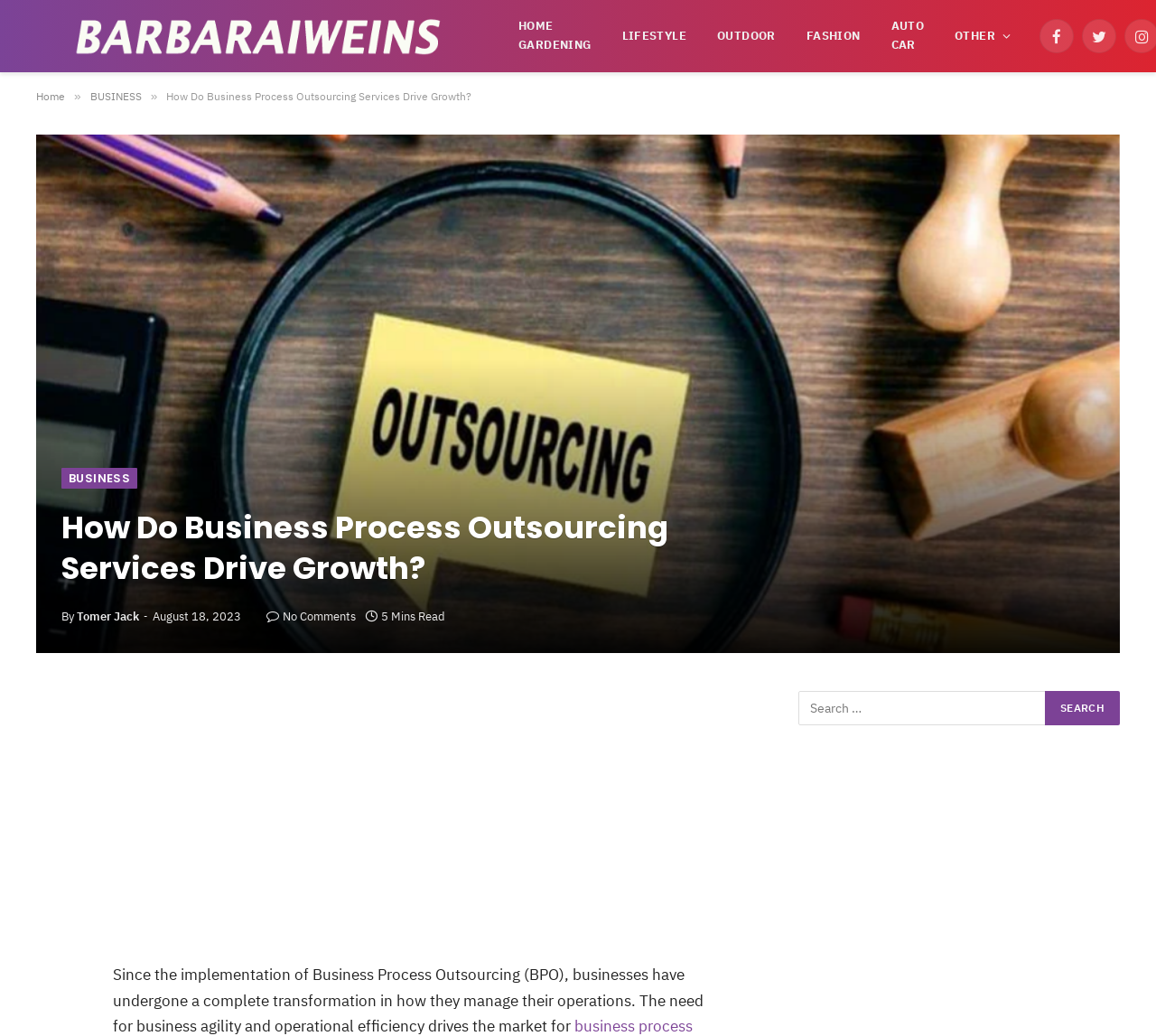Please provide a brief answer to the following inquiry using a single word or phrase:
Who is the author of the article?

Tomer Jack